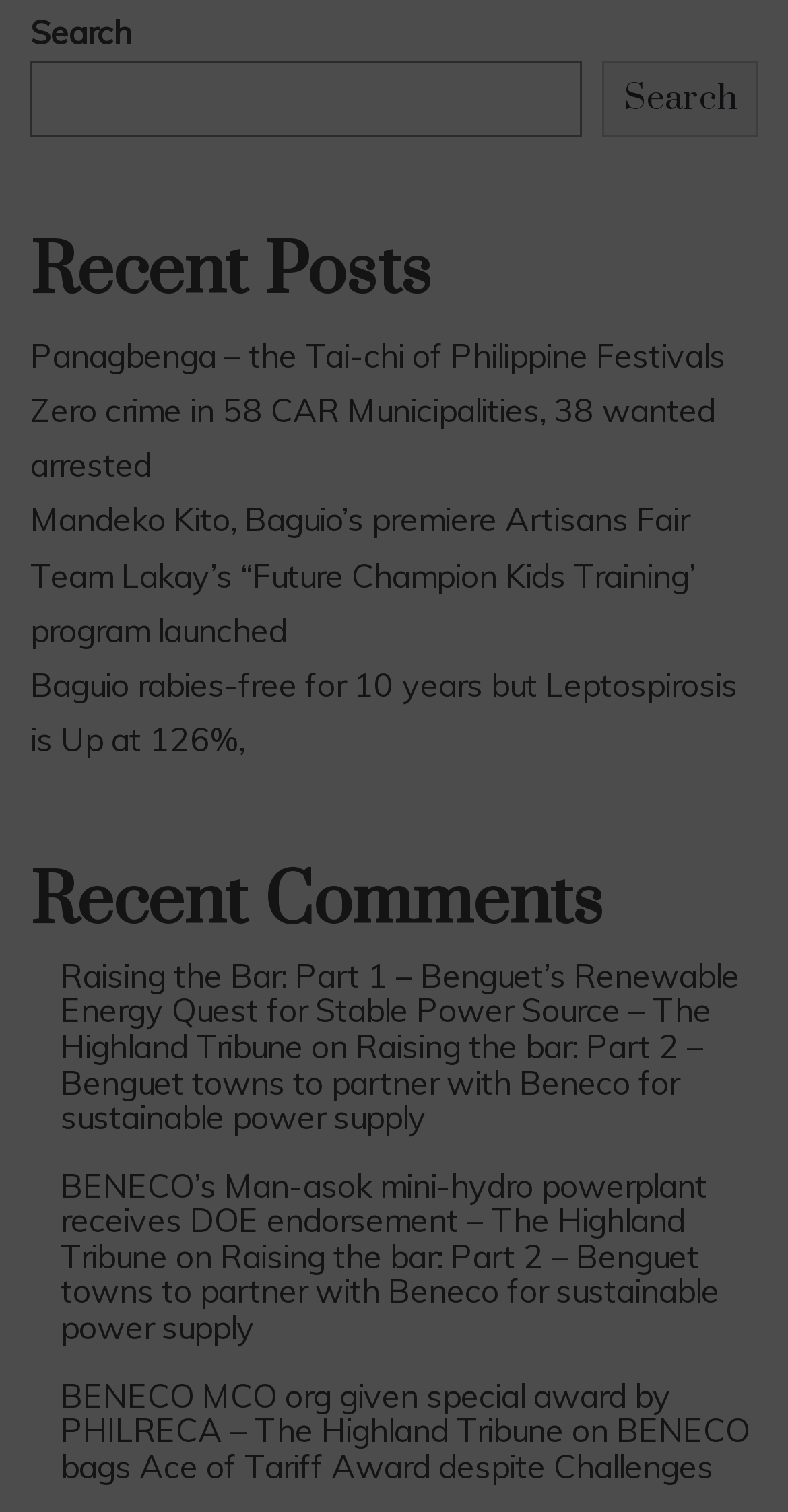Determine the coordinates of the bounding box for the clickable area needed to execute this instruction: "Search for something".

[0.038, 0.041, 0.738, 0.091]